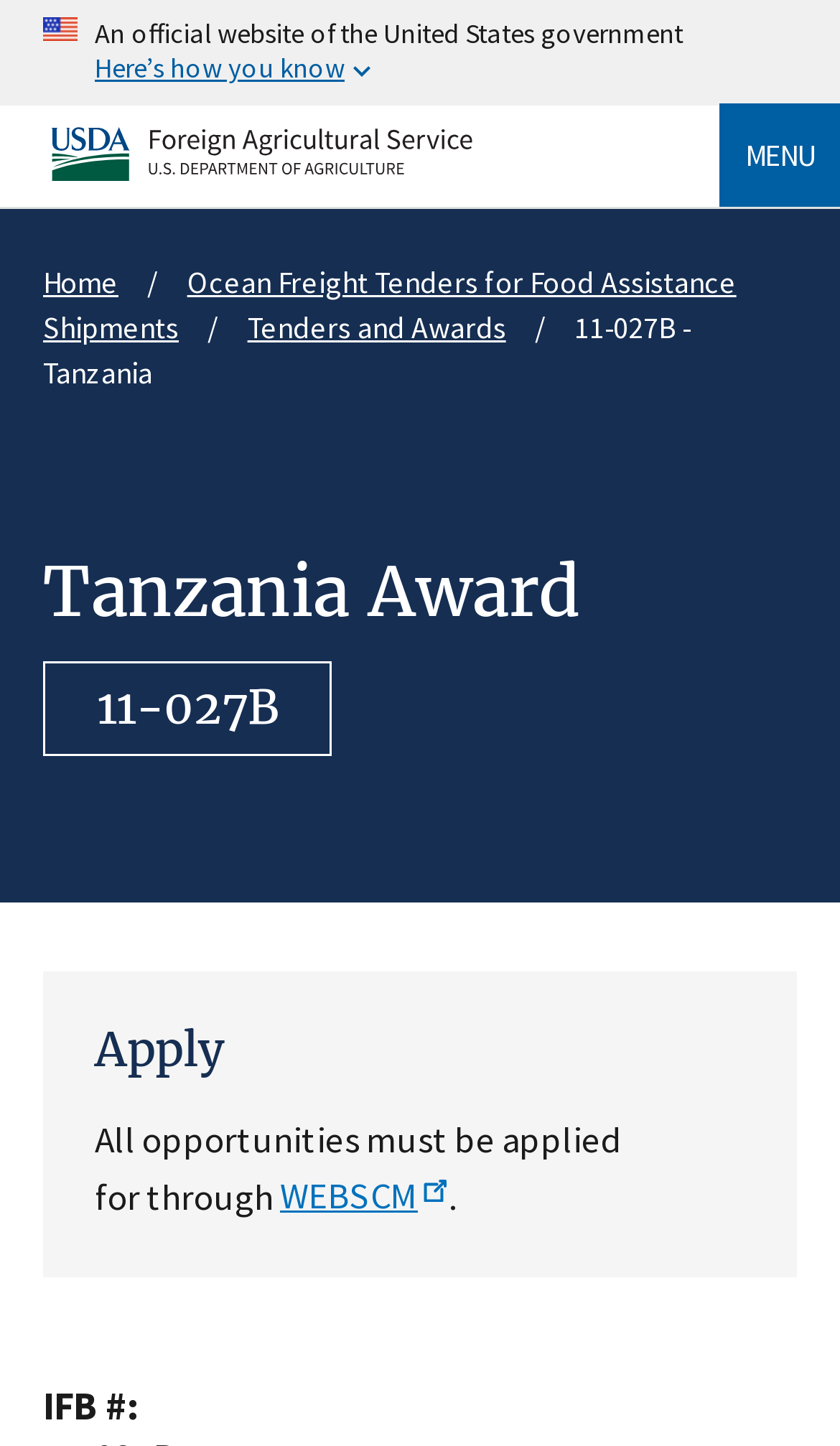Locate the bounding box coordinates of the element that should be clicked to execute the following instruction: "Apply through 'WEBSCM'".

[0.333, 0.811, 0.534, 0.844]